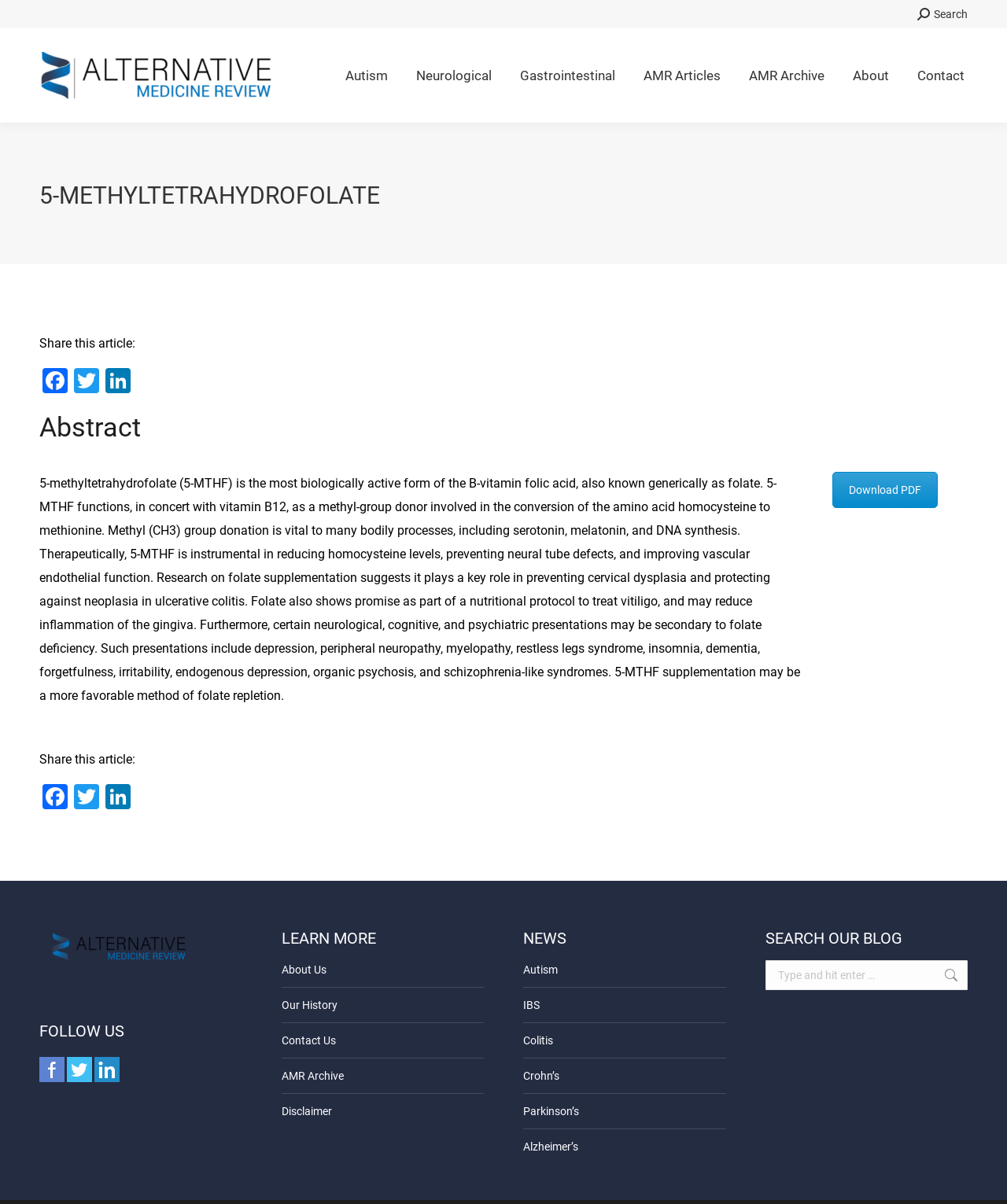Respond with a single word or phrase for the following question: 
What is the topic of the article?

5-MTHF supplement benefits